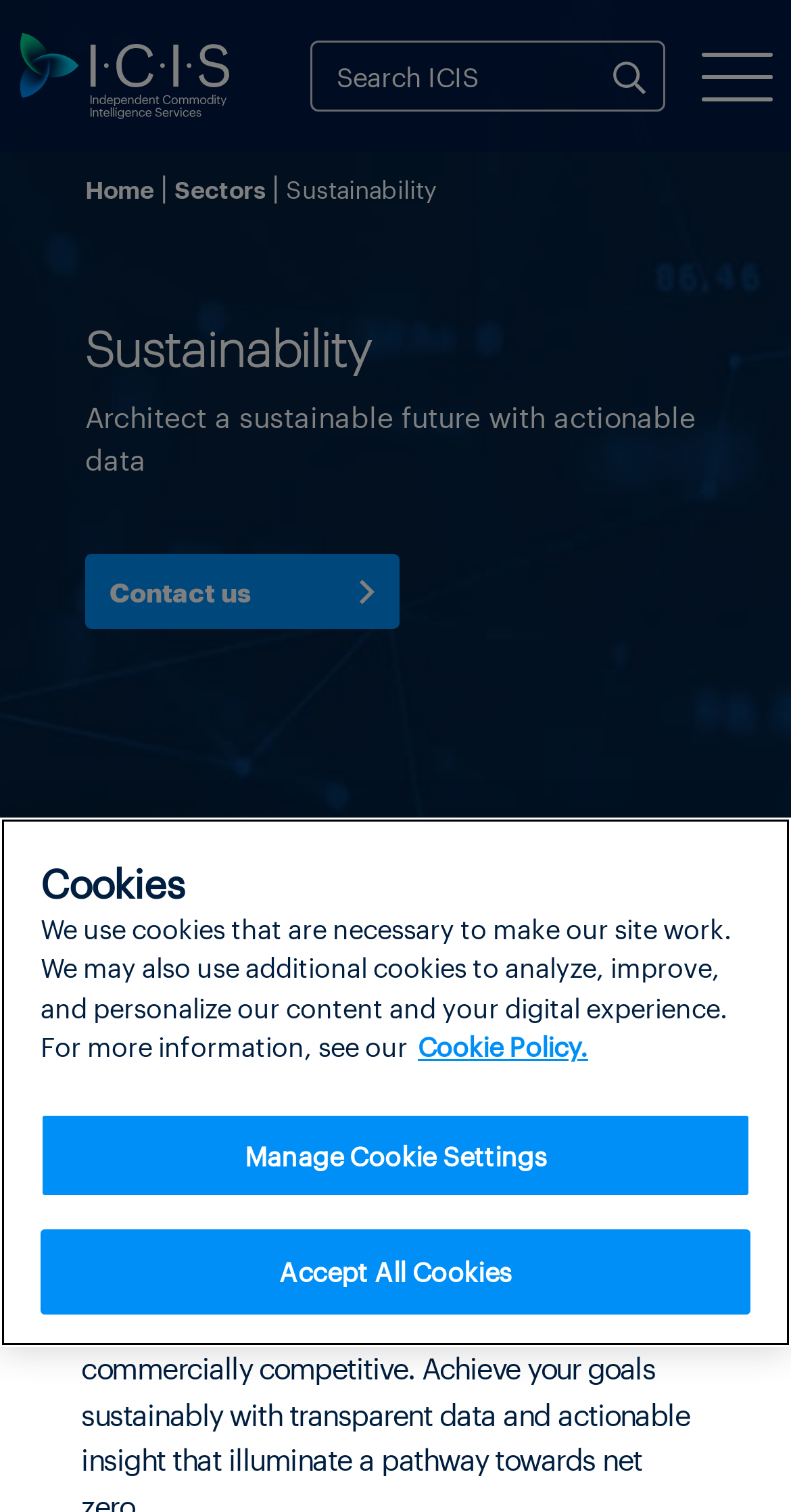Identify the bounding box for the UI element specified in this description: "Sectors". The coordinates must be four float numbers between 0 and 1, formatted as [left, top, right, bottom].

[0.221, 0.113, 0.336, 0.136]